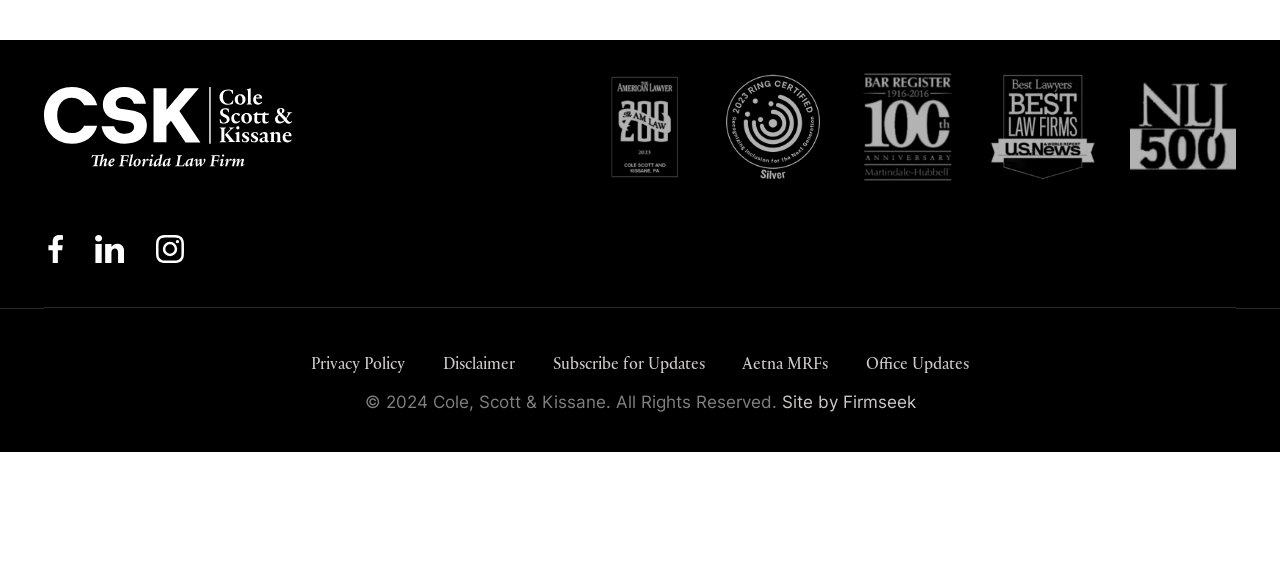Please identify the bounding box coordinates of the area I need to click to accomplish the following instruction: "View Privacy Policy".

[0.243, 0.611, 0.317, 0.647]